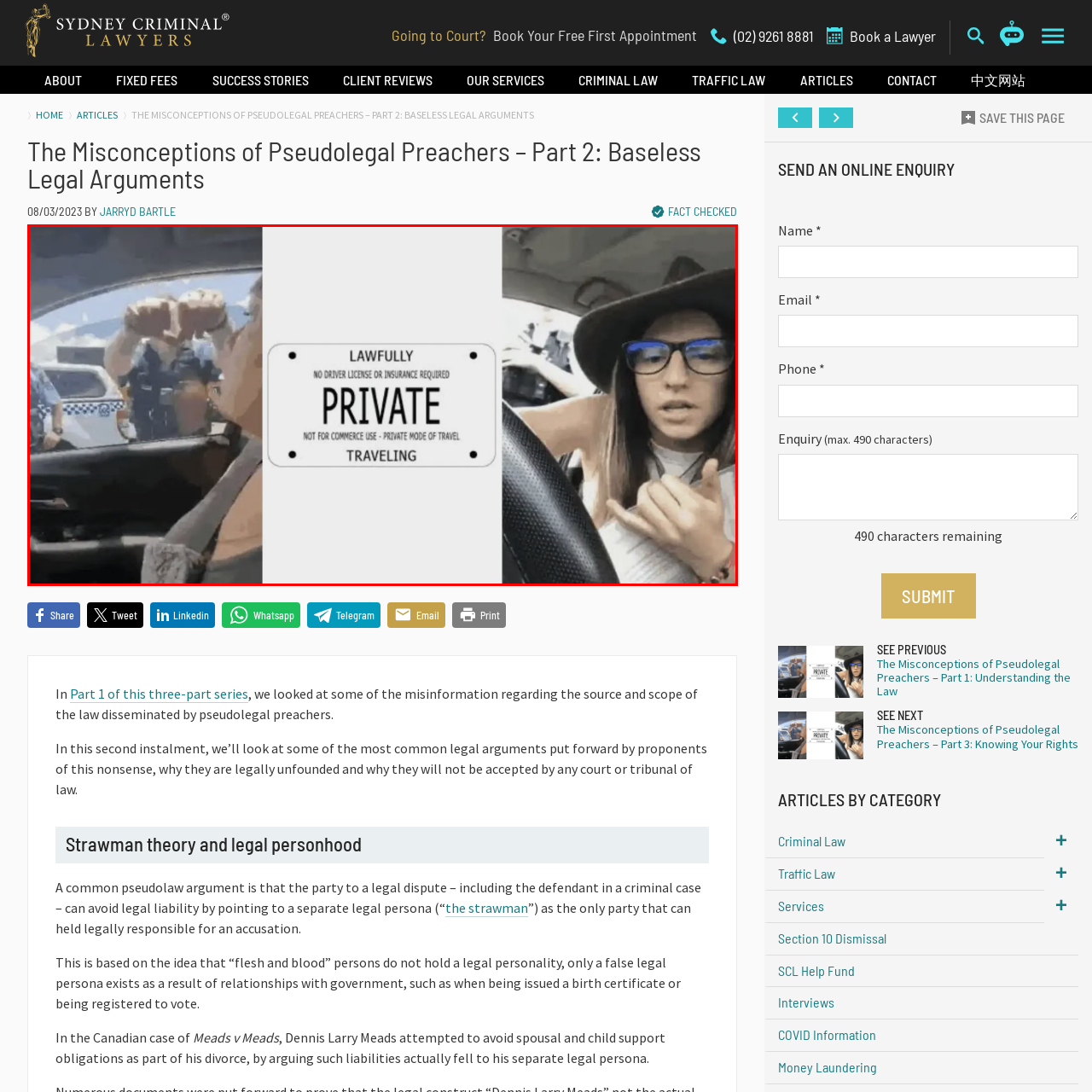Provide an in-depth caption for the picture enclosed by the red frame.

The image features a striking juxtaposition of two scenes related to the theme of legal arguments and pseudolegal beliefs. On the left, a view from inside a vehicle shows a tense interaction with police officers, likely during a traffic stop, where the officers can be seen gesturing towards the driver. This suggests a challenging confrontation, possibly referencing issues of legality or compliance with law enforcement.

In the center, a parody of a license plate is displayed prominently, labeled with keywords like "LAWFULLY," "PRIVATE," and "TRAVELING." This plate carries the message that no driver’s license or insurance is required, echoing pseudolegal arguments that often assert certain travel rights. The wording suggests a claim to a personal freedom that disputes conventional legal requirements.

On the right, a young woman with a confident demeanor is sitting in the driver’s seat, seemingly engaged in a discussion or explanation, gesturing with her hands. Her style, complemented by sunglasses, contributes to a rebellious image, affirming the underlying theme of challenging traditional legal norms encapsulated in the pseudolegal rhetoric. The combination of these elements in the image serves to illuminate the complex discourse surrounding individual rights and legal misconceptions prevalent in discussions about pseudolaw.